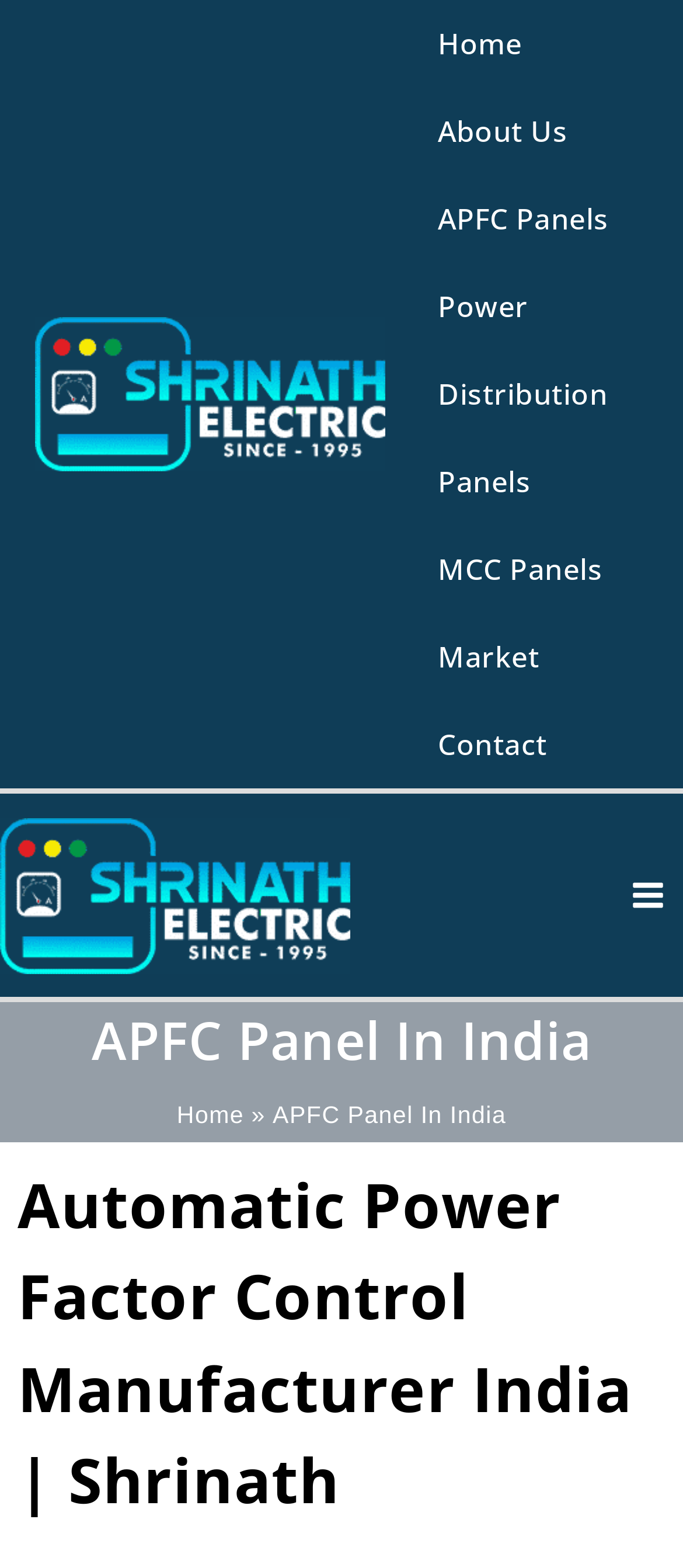Provide a short answer using a single word or phrase for the following question: 
What is the company's name?

Shrinath Electric